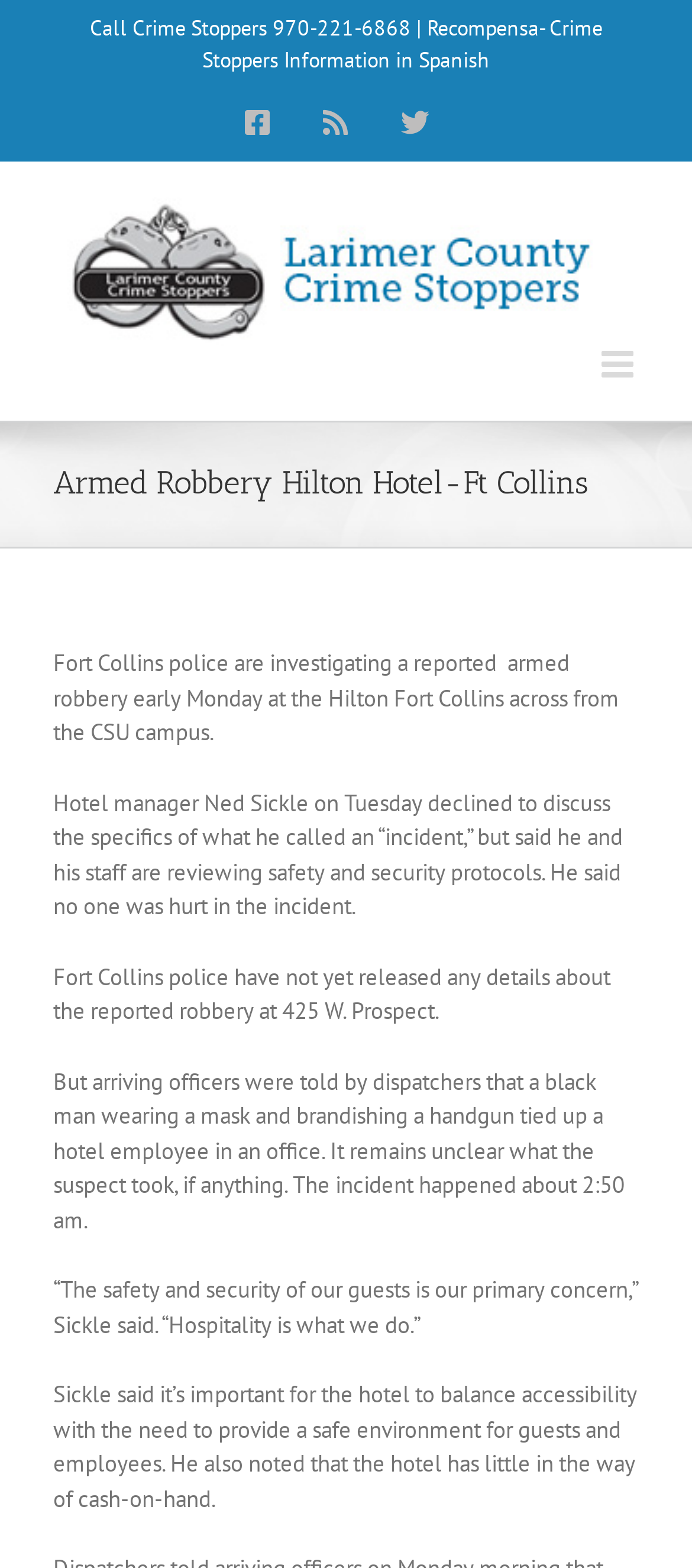Provide a brief response in the form of a single word or phrase:
What is the location of the reported armed robbery?

Hilton Fort Collins